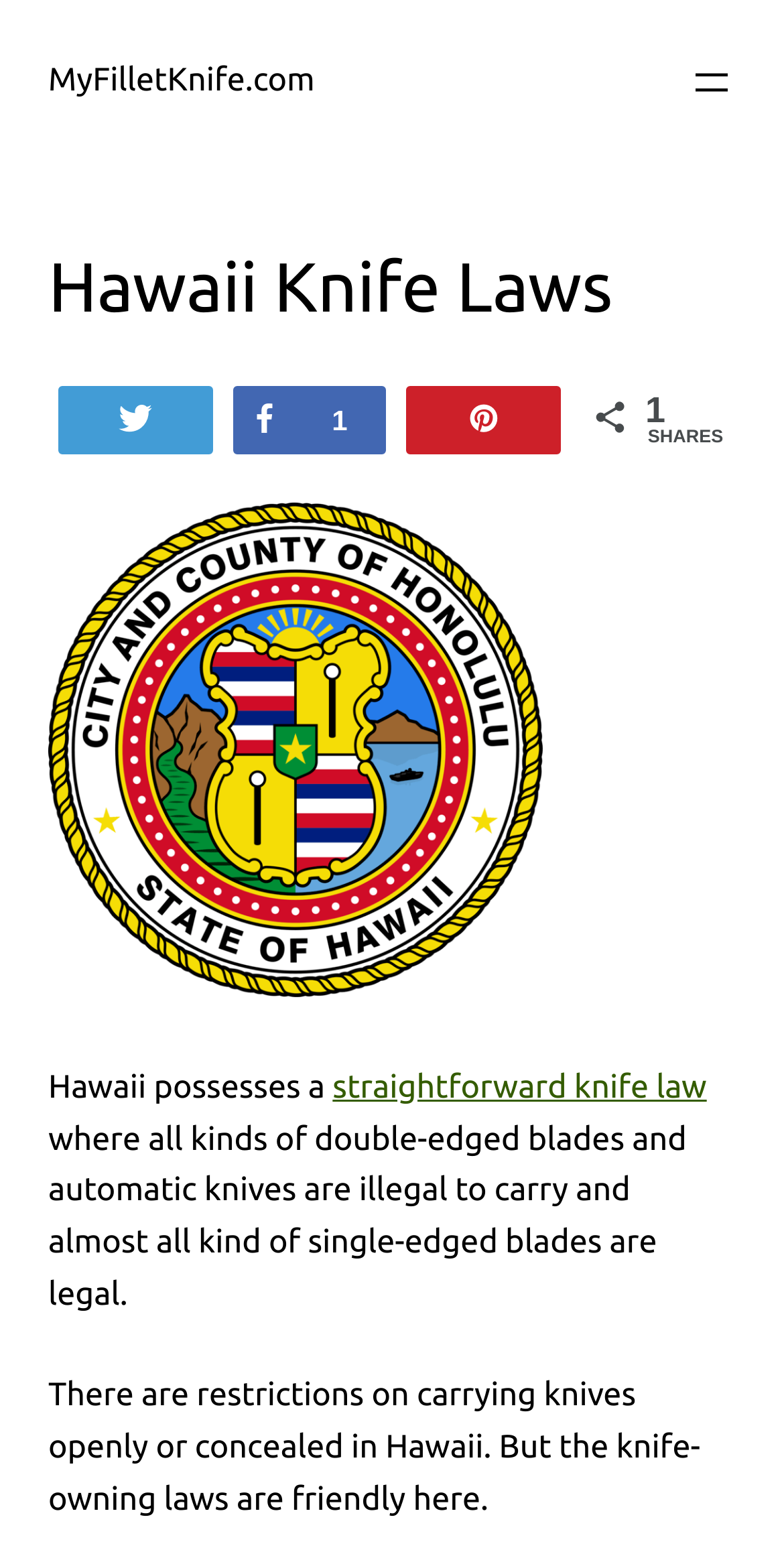From the element description: "straightforward knife law", extract the bounding box coordinates of the UI element. The coordinates should be expressed as four float numbers between 0 and 1, in the order [left, top, right, bottom].

[0.424, 0.689, 0.901, 0.712]